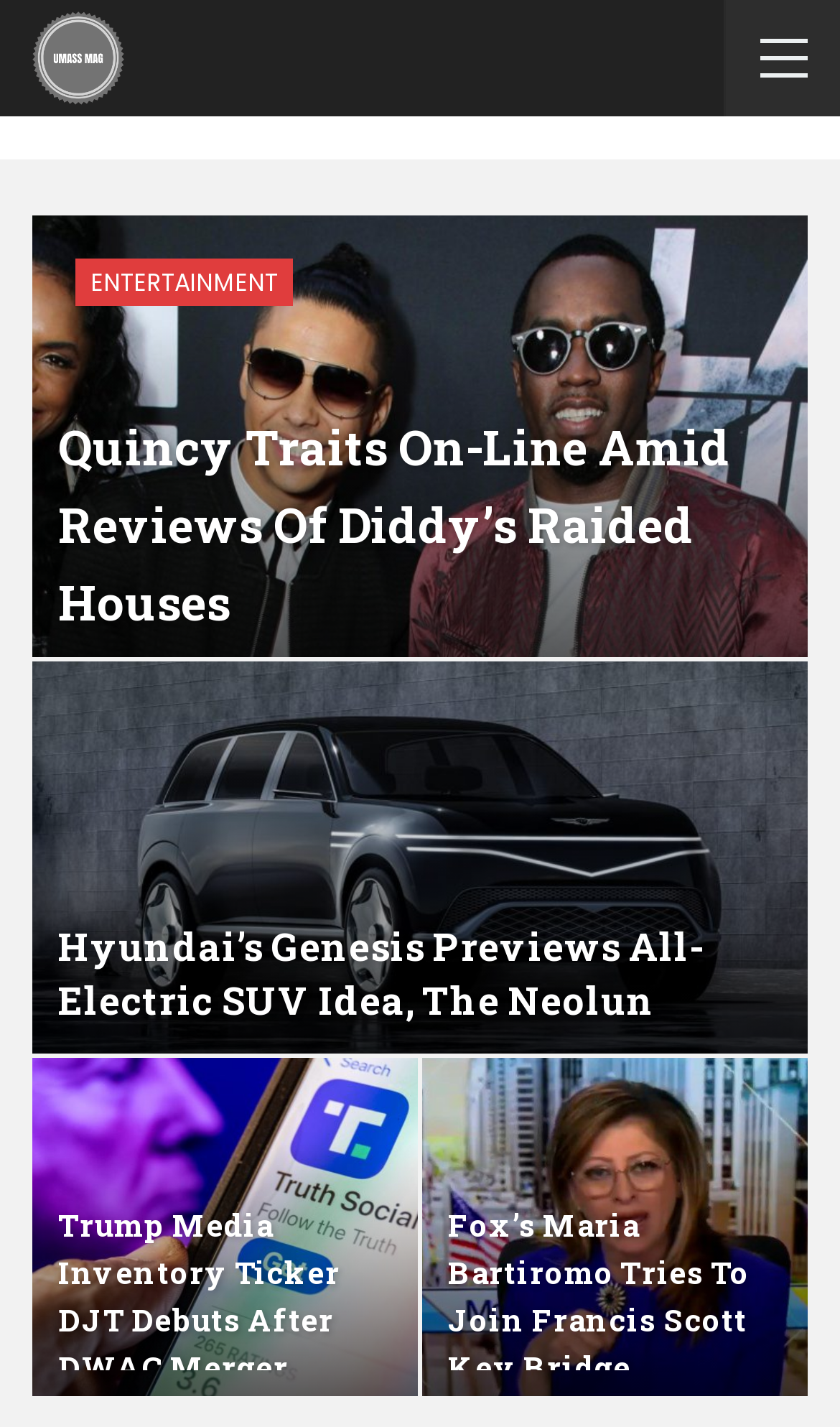Provide a thorough description of the webpage's content and layout.

The webpage appears to be a news or magazine website, with a prominent logo "UMASS MAG" at the top left corner. Below the logo, there are four articles or news sections, each with a heading and a link to the full article.

The first article is about Quincy Traits and Diddy's raided houses, with a heading and two links to the same article. This section is positioned at the top center of the page.

The second article is about Hyundai's Genesis and their all-electric SUV idea, with a heading and two links to the same article. This section is positioned below the first article, taking up a significant portion of the page.

The third article is about Trump Media and their stock ticker, with a heading and two links to the same article. This section is positioned at the bottom left corner of the page.

The fourth article is about Fox's Maria Bartiromo and her attempt to connect the Francis Scott Key Bridge collapse to the border, with a heading and a link to the full article. This section is positioned at the bottom right corner of the page, adjacent to the third article.

There are a total of eight links on the page, each leading to a different news article. The headings of the articles are prominently displayed, with the links to the full articles positioned below them.